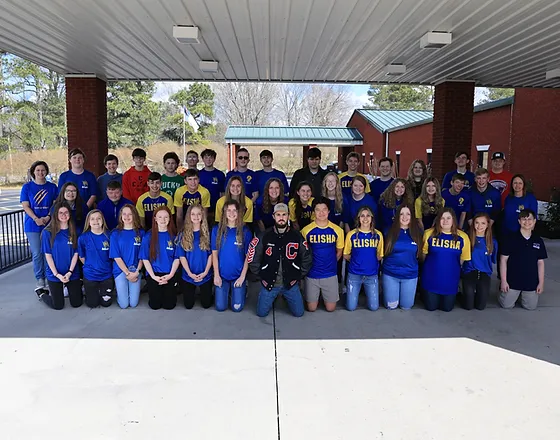Provide a brief response to the question below using a single word or phrase: 
How many students are approximately in the group?

50